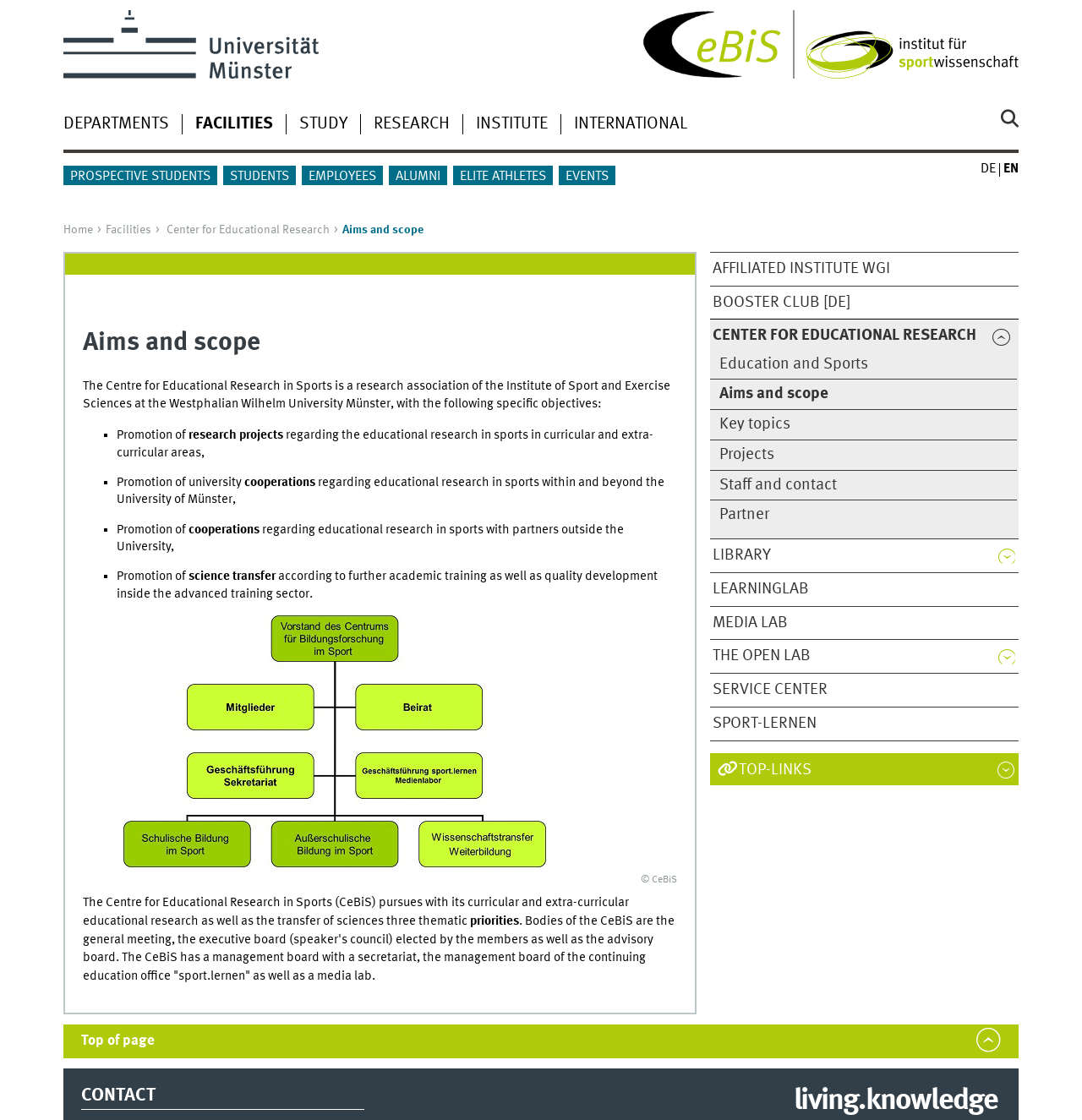Identify the bounding box coordinates of the element to click to follow this instruction: 'Search for something'. Ensure the coordinates are four float values between 0 and 1, provided as [left, top, right, bottom].

[0.925, 0.096, 0.942, 0.128]